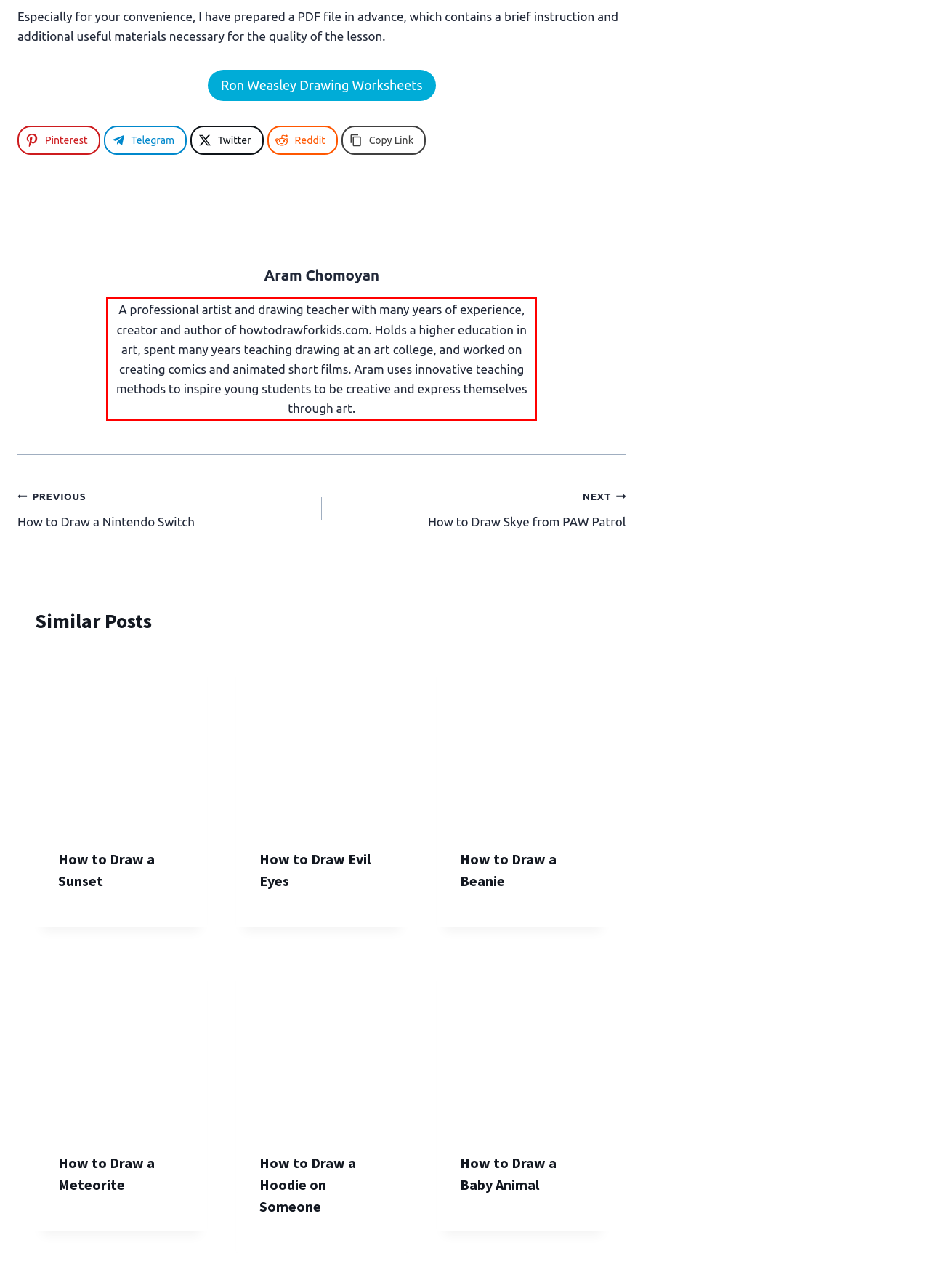From the provided screenshot, extract the text content that is enclosed within the red bounding box.

A professional artist and drawing teacher with many years of experience, creator and author of howtodrawforkids.com. Holds a higher education in art, spent many years teaching drawing at an art college, and worked on creating comics and animated short films. Aram uses innovative teaching methods to inspire young students to be creative and express themselves through art.